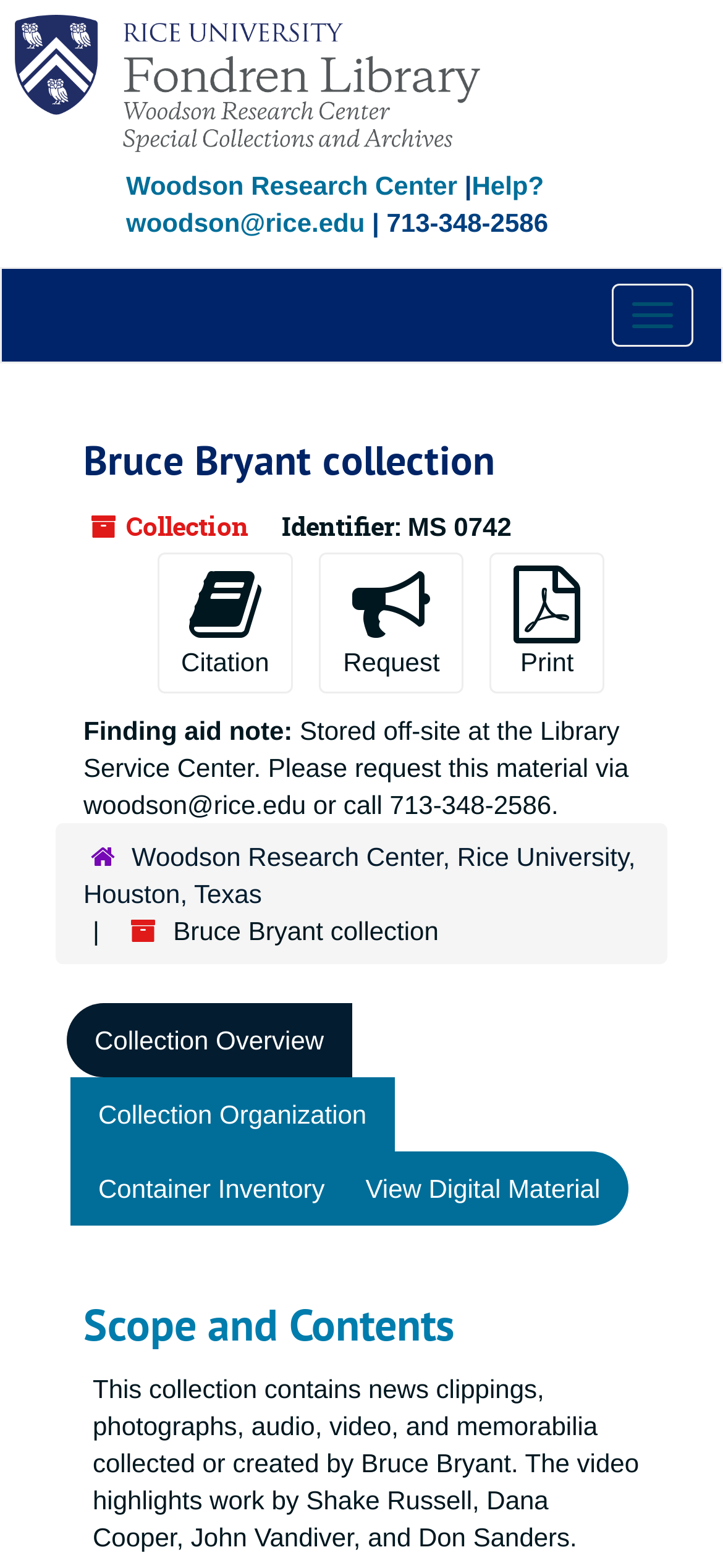What are the available actions for the collection?
Provide an in-depth answer to the question, covering all aspects.

The available actions for the collection can be found in the generic element 'Page Actions' which contains three button elements with the icons 'Citation', 'Request', and 'Print', indicating that users can perform these actions on the collection.